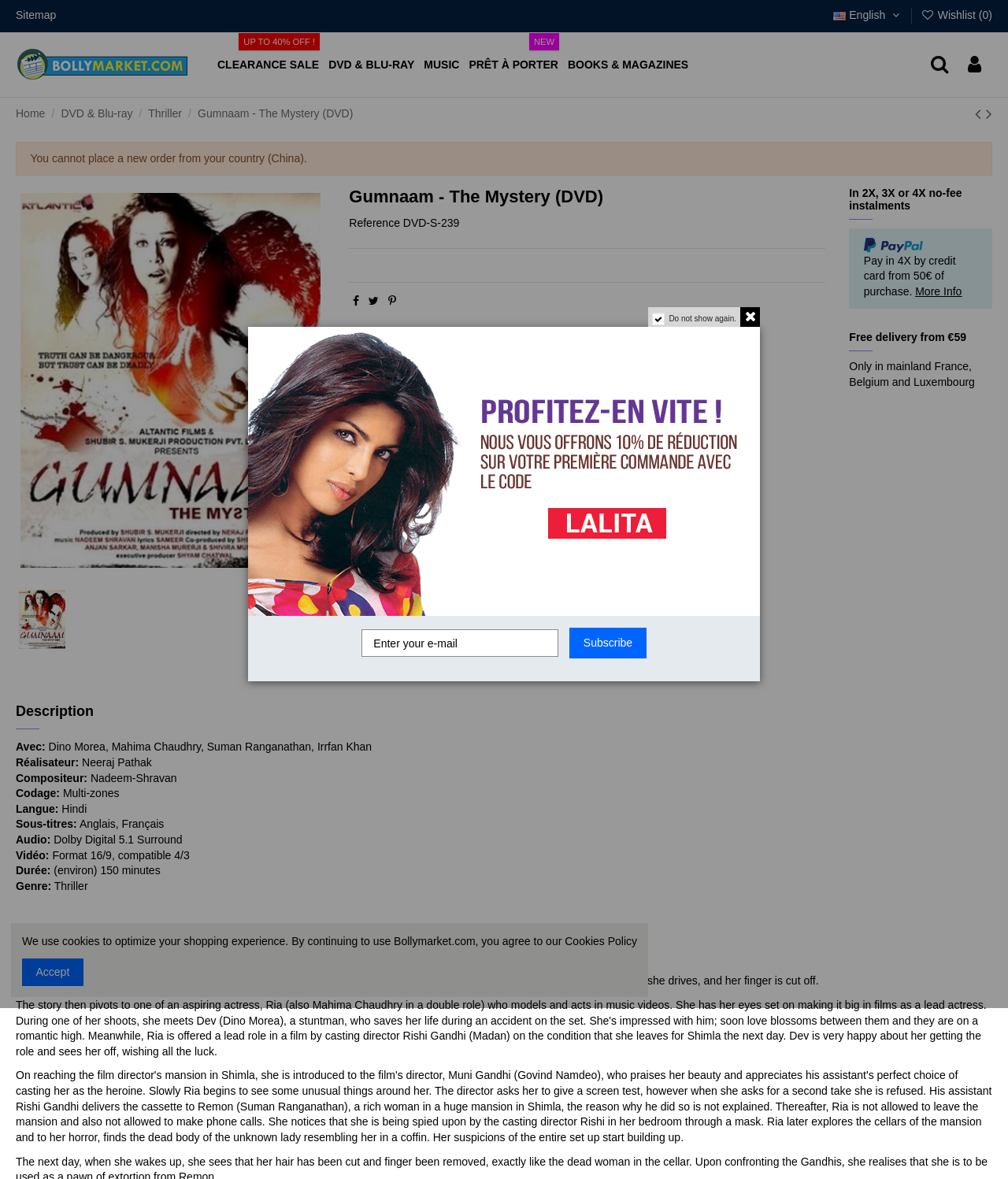Determine the webpage's heading and output its text content.

Gumnaam - The Mystery (DVD)